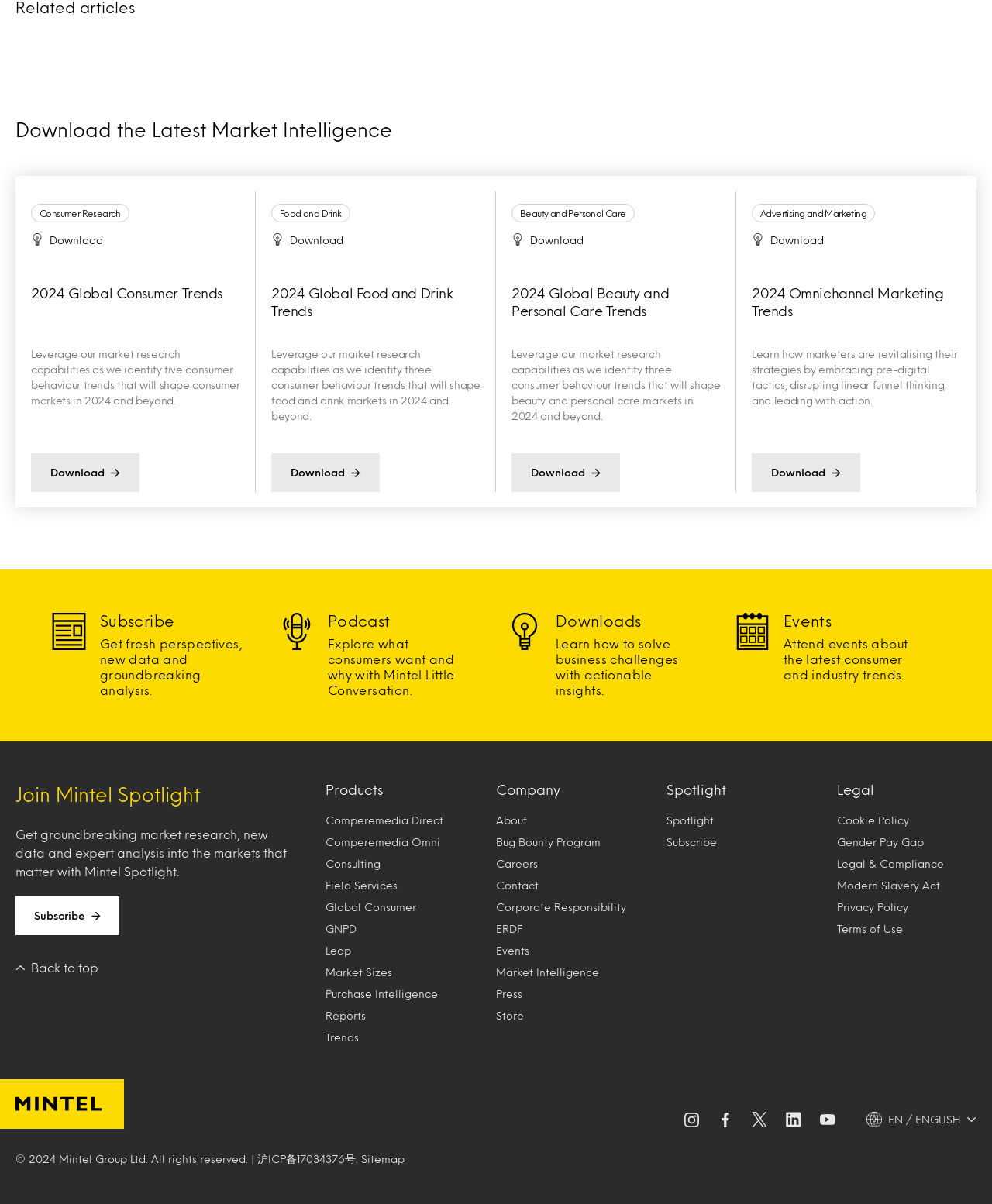Respond to the question below with a concise word or phrase:
What is the purpose of the 'Subscribe' button?

Get fresh perspectives, new data and groundbreaking analysis